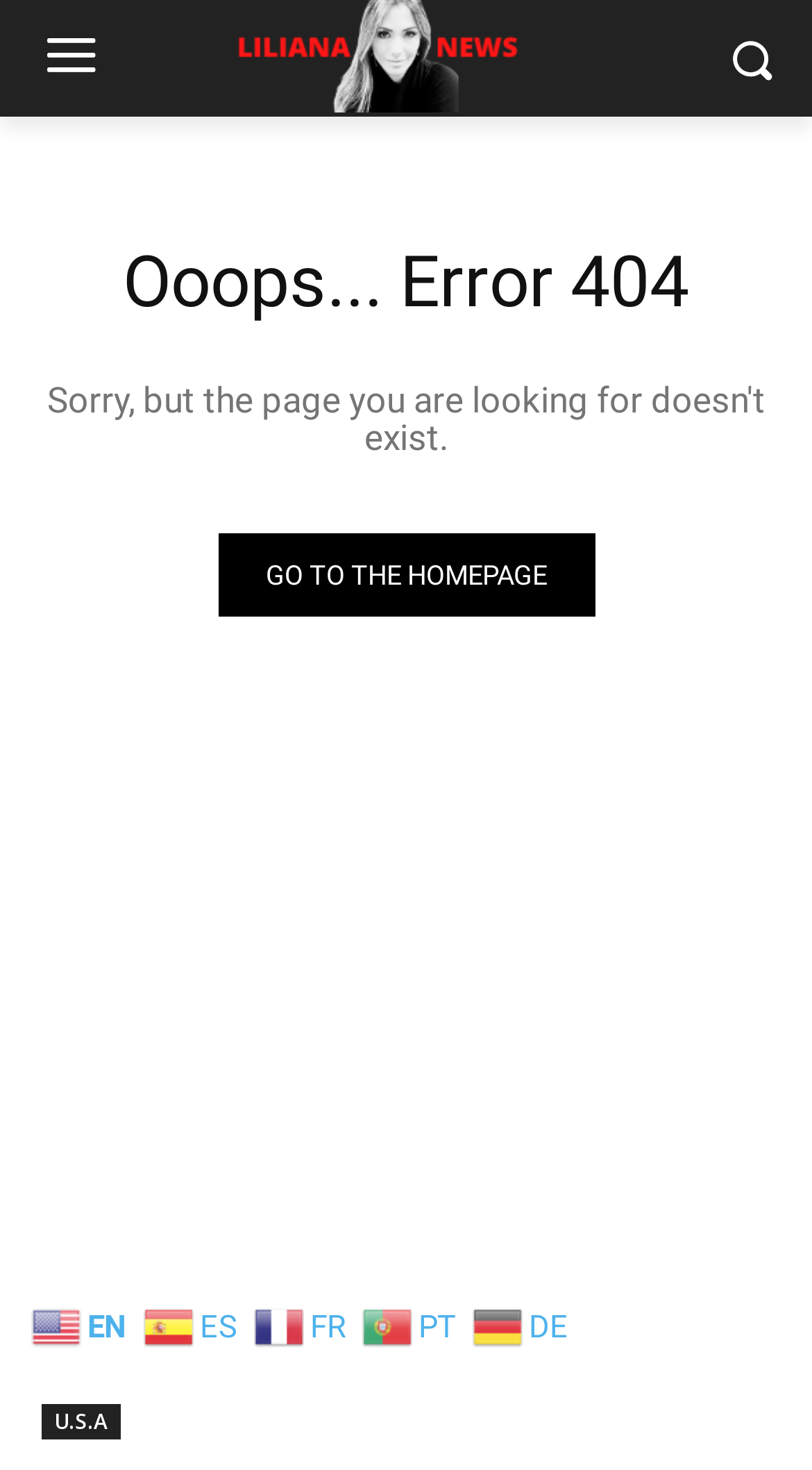What is the purpose of the 'GO TO THE HOMEPAGE' link?
Provide a detailed and extensive answer to the question.

I inferred the purpose of the link by its text content 'GO TO THE HOMEPAGE', which suggests that clicking on it will take the user to the homepage of the website.